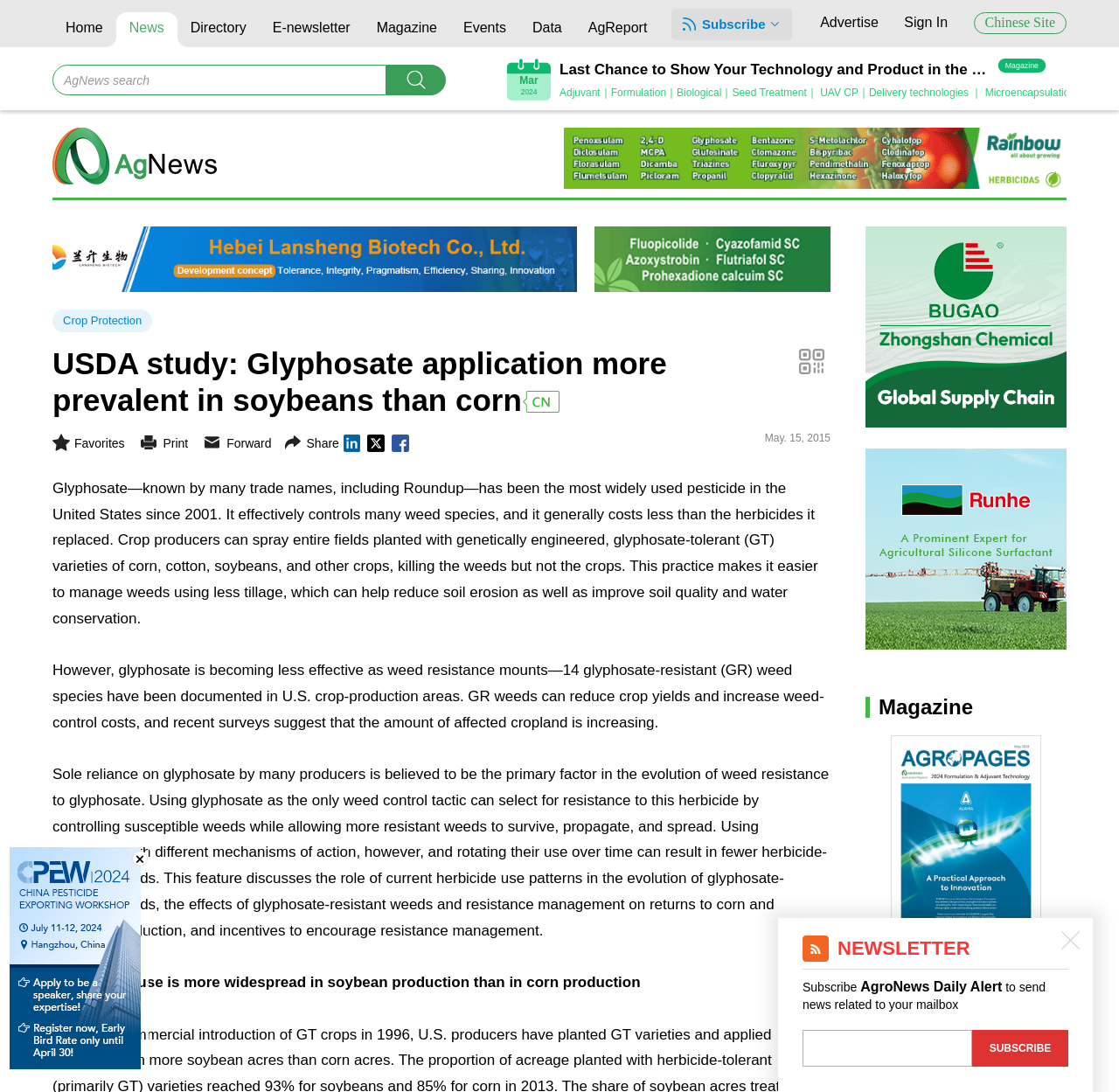Please identify the bounding box coordinates of the element on the webpage that should be clicked to follow this instruction: "View the latest news". The bounding box coordinates should be given as four float numbers between 0 and 1, formatted as [left, top, right, bottom].

[0.5, 0.055, 0.883, 0.073]